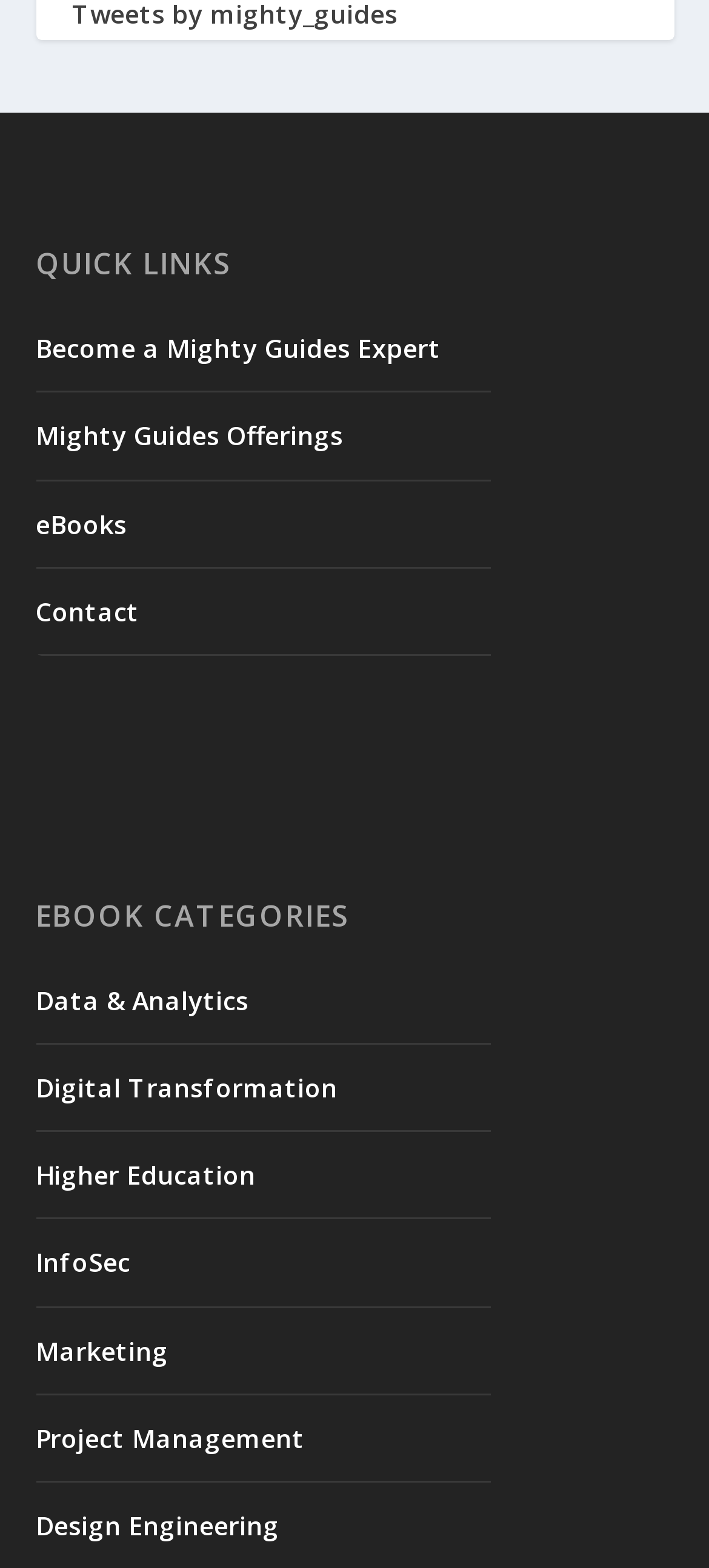Highlight the bounding box of the UI element that corresponds to this description: "Become a Mighty Guides Expert".

[0.05, 0.211, 0.622, 0.233]